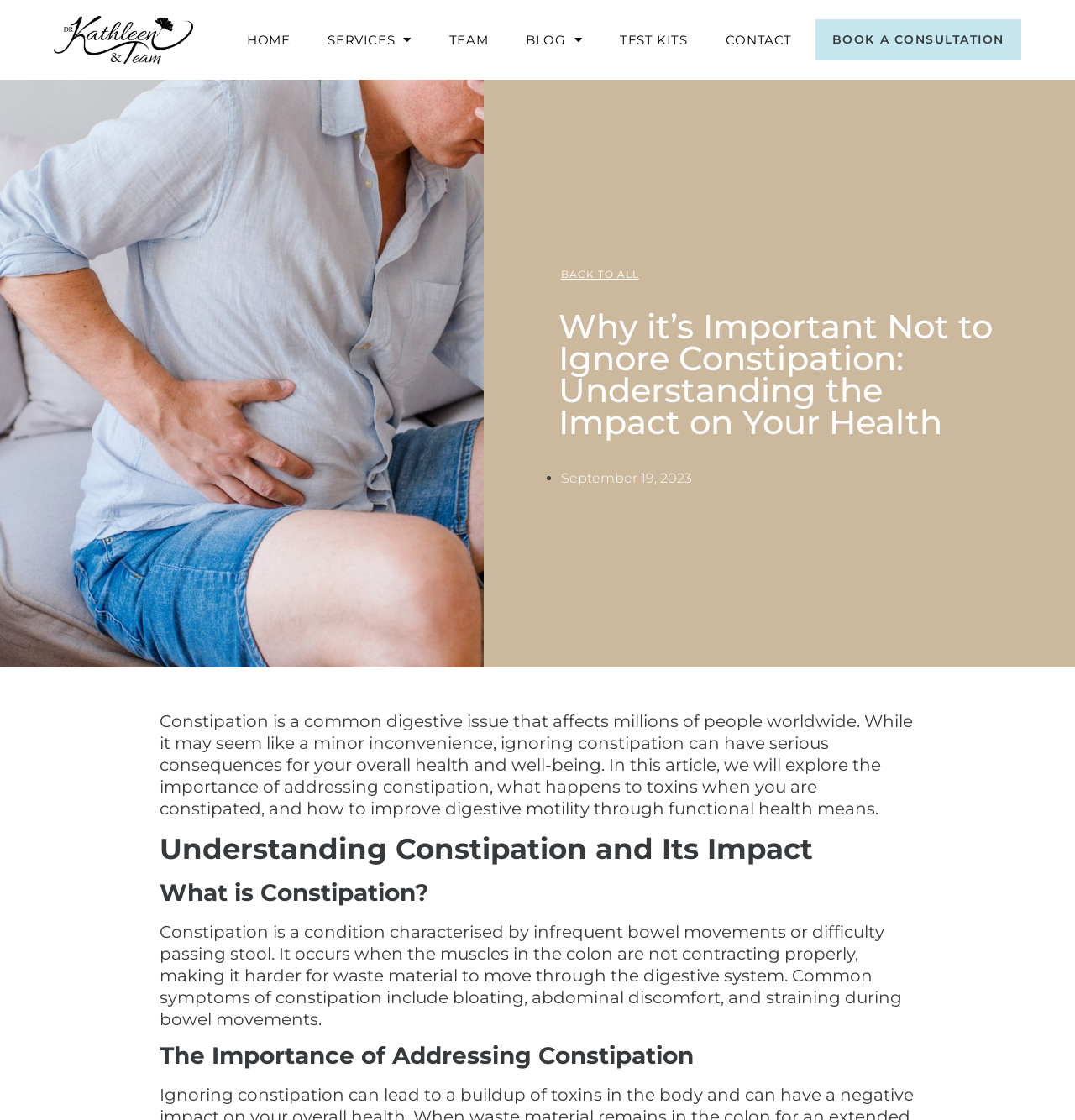Analyze and describe the webpage in a detailed narrative.

This webpage is about the importance of addressing constipation and its impact on overall health. At the top, there is a navigation menu with links to "HOME", "SERVICES", "TEAM", "BLOG", "TEST KITS", and "CONTACT". On the right side of the navigation menu, there is a "BOOK A CONSULTATION" button. Below the navigation menu, there is a heading that reads "Why it’s Important Not to Ignore Constipation: Understanding the Impact on Your Health".

The main content of the webpage is divided into sections, each with its own heading. The first section is an introduction to the topic, which explains that constipation is a common digestive issue that affects millions of people worldwide and can have serious consequences for overall health and well-being.

Below the introduction, there is a section titled "Understanding Constipation and Its Impact", which is further divided into subheadings such as "What is Constipation?" and "The Importance of Addressing Constipation". The text in this section explains that constipation is a condition characterized by infrequent bowel movements or difficulty passing stool, and common symptoms include bloating, abdominal discomfort, and straining during bowel movements.

There are no images on the page, but there are several links and buttons scattered throughout the content.